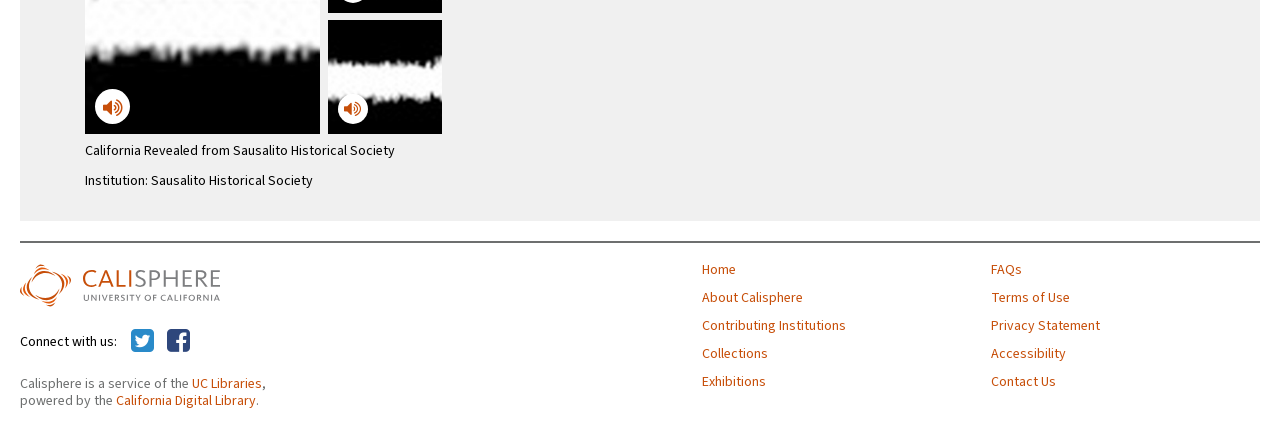Provide a single word or phrase to answer the given question: 
What is the name of the institution behind Calisphere?

UC Libraries